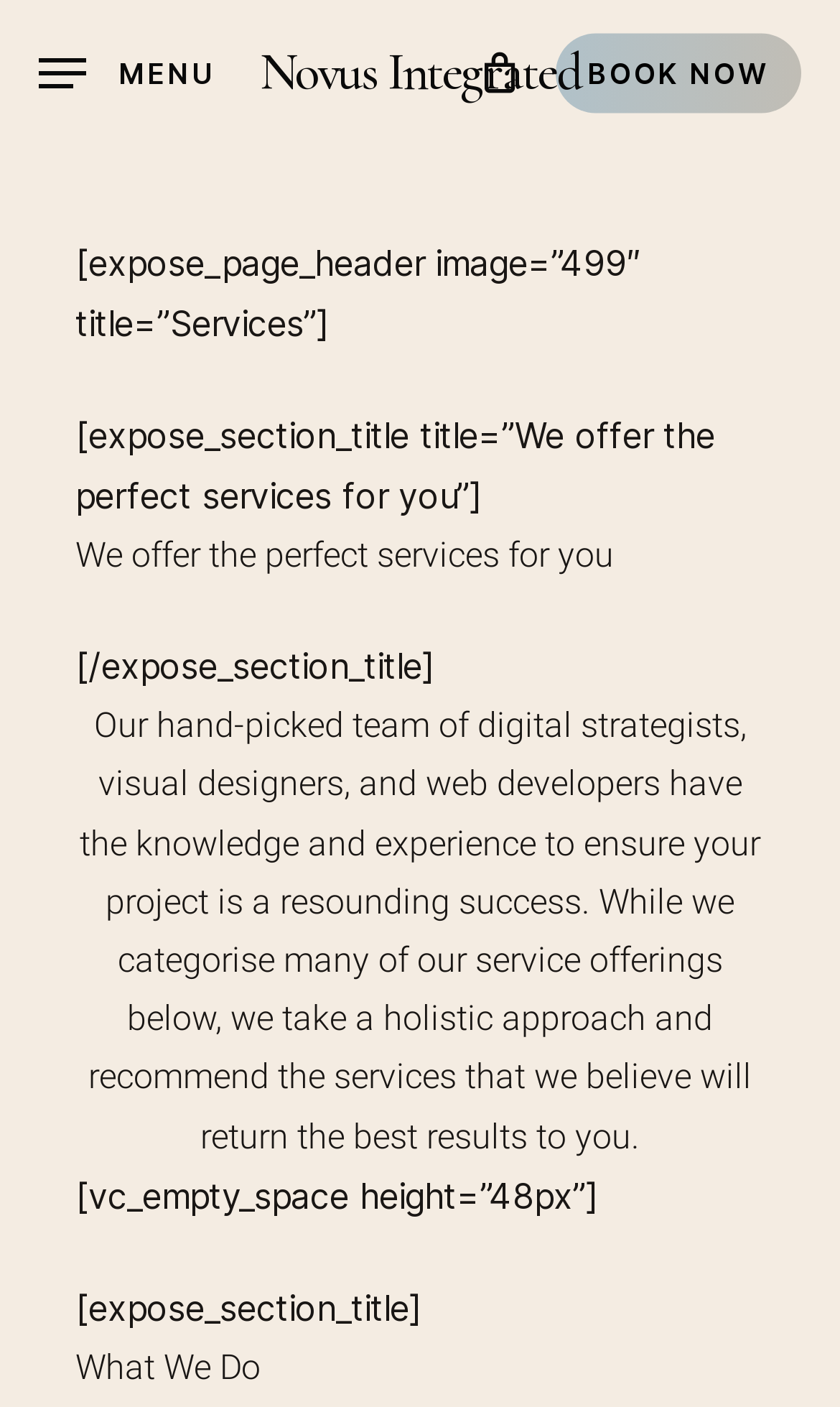What is the role of the team mentioned on the page?
Using the image provided, answer with just one word or phrase.

To ensure project success